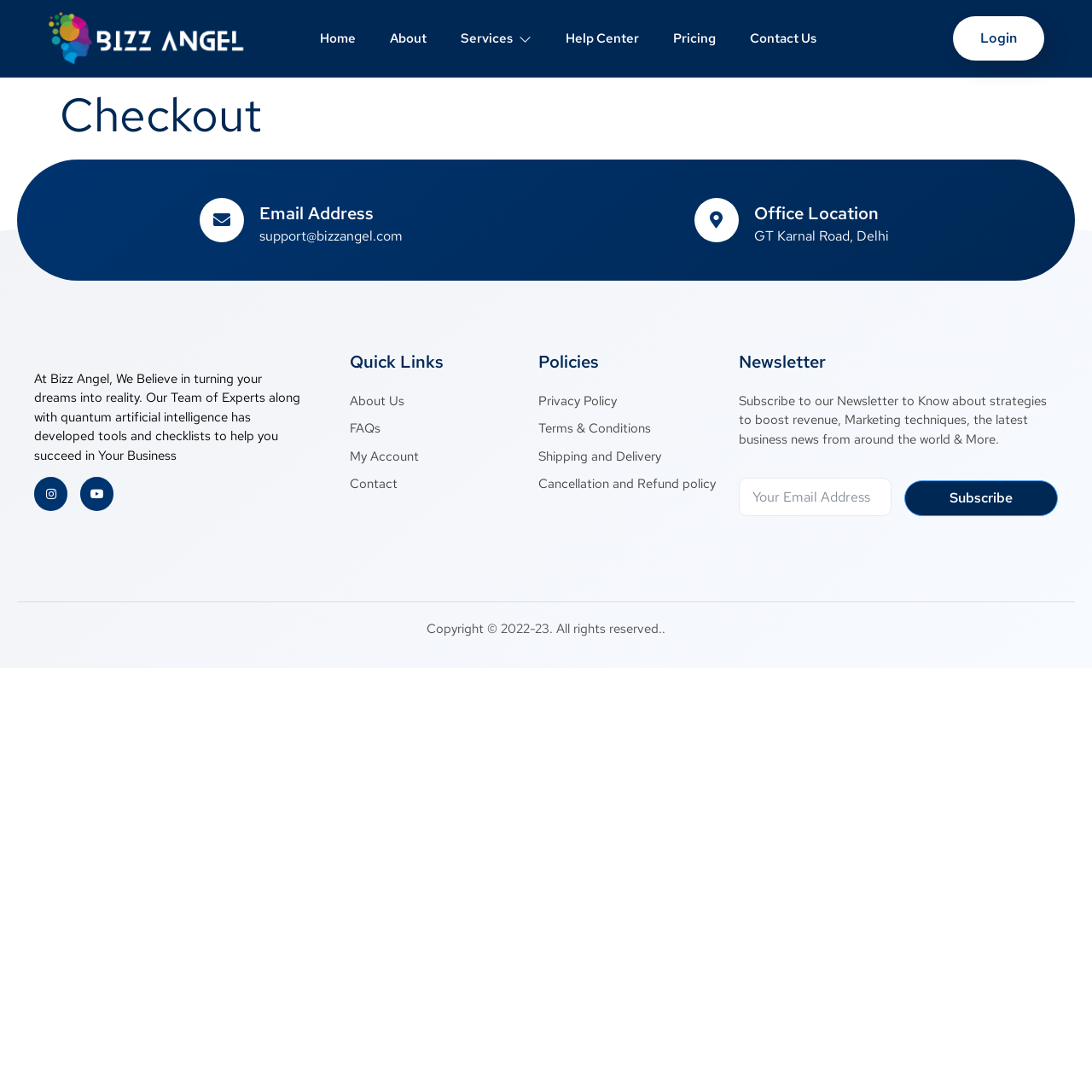Please determine the bounding box coordinates of the element to click in order to execute the following instruction: "Click on the Home link". The coordinates should be four float numbers between 0 and 1, specified as [left, top, right, bottom].

[0.277, 0.0, 0.341, 0.07]